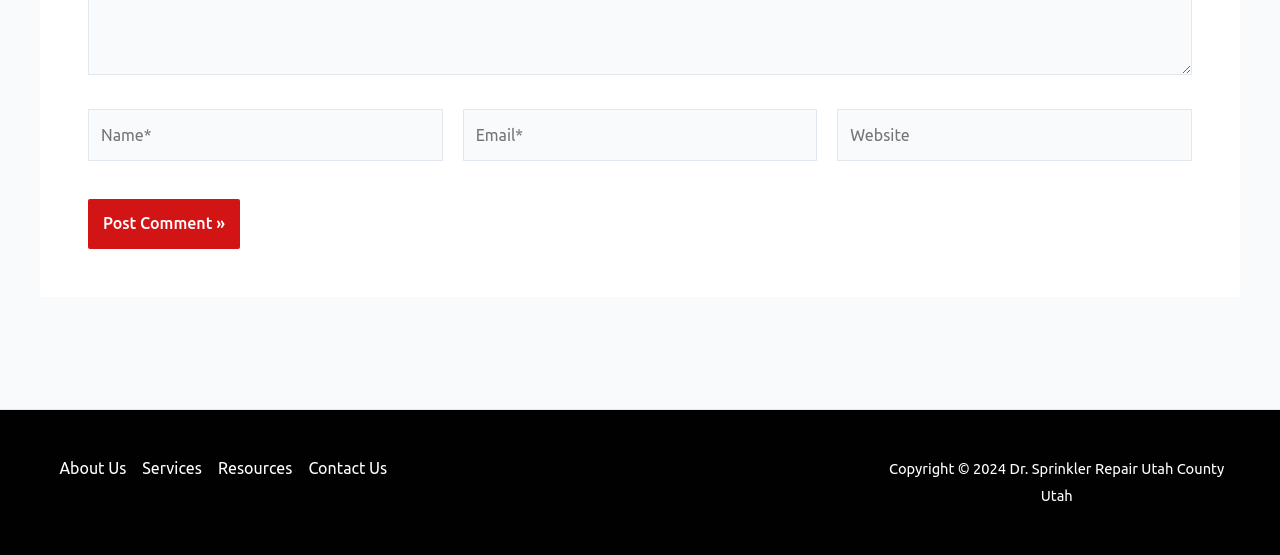Indicate the bounding box coordinates of the element that must be clicked to execute the instruction: "Post a comment". The coordinates should be given as four float numbers between 0 and 1, i.e., [left, top, right, bottom].

[0.069, 0.359, 0.187, 0.448]